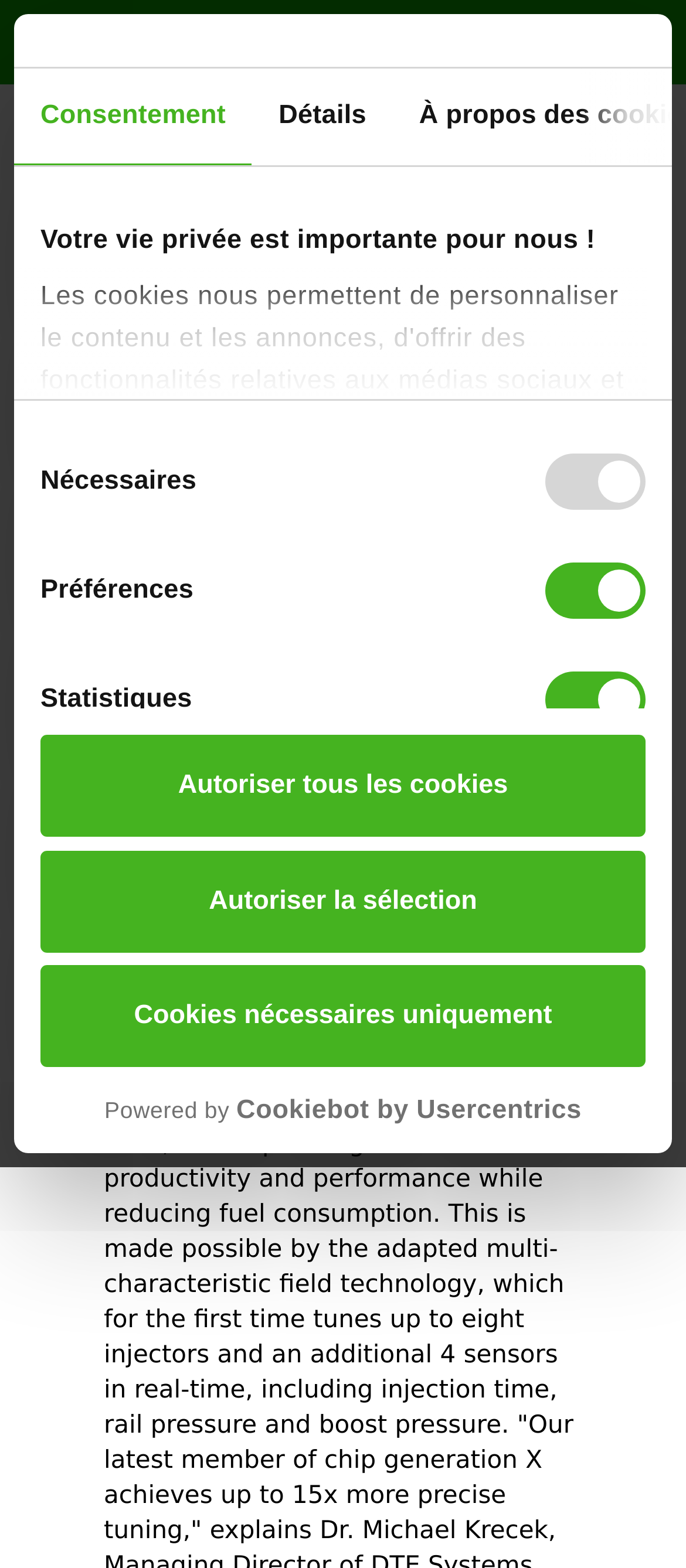How many types of cookies can be selected?
Ensure your answer is thorough and detailed.

I counted the number of checkboxes in the 'Consent Selection' group, which are 'Nécessaires', 'Préférences', 'Statistiques', and 'Marketing', totaling 4 types of cookies that can be selected.